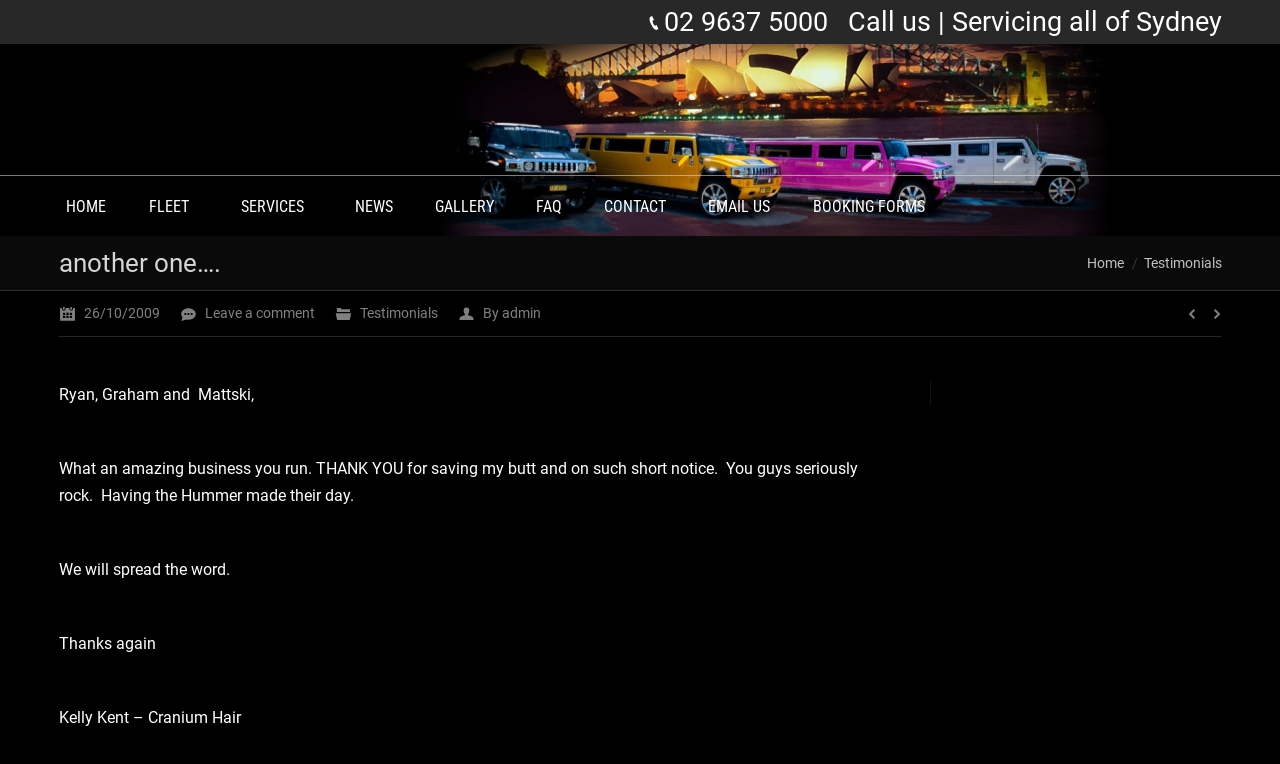Based on the element description: "News", identify the bounding box coordinates for this UI element. The coordinates must be four float numbers between 0 and 1, listed as [left, top, right, bottom].

[0.268, 0.248, 0.316, 0.294]